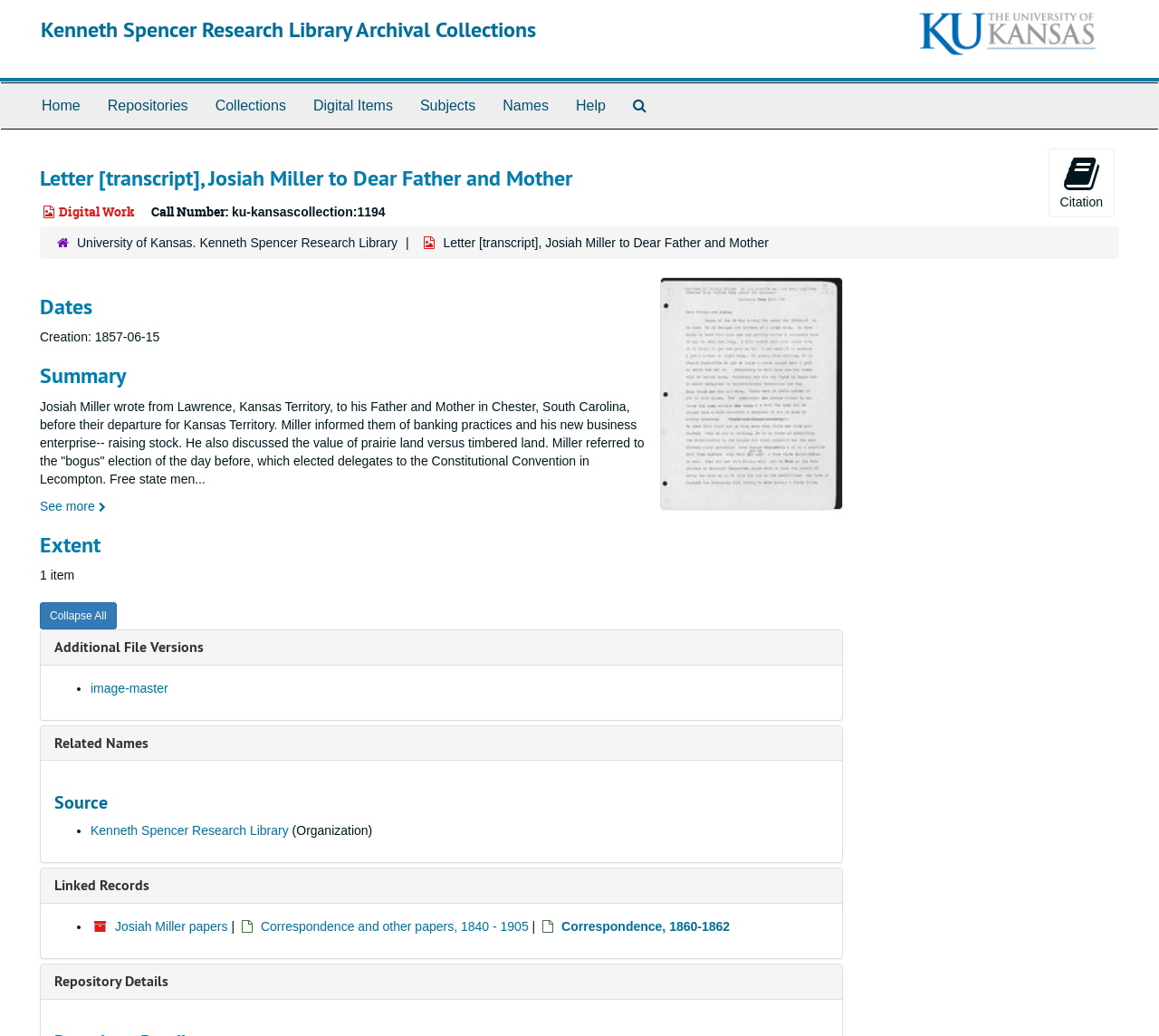From the webpage screenshot, identify the region described by See more. Provide the bounding box coordinates as (top-left x, top-left y, bottom-right x, bottom-right y), with each value being a floating point number between 0 and 1.

[0.034, 0.481, 0.091, 0.495]